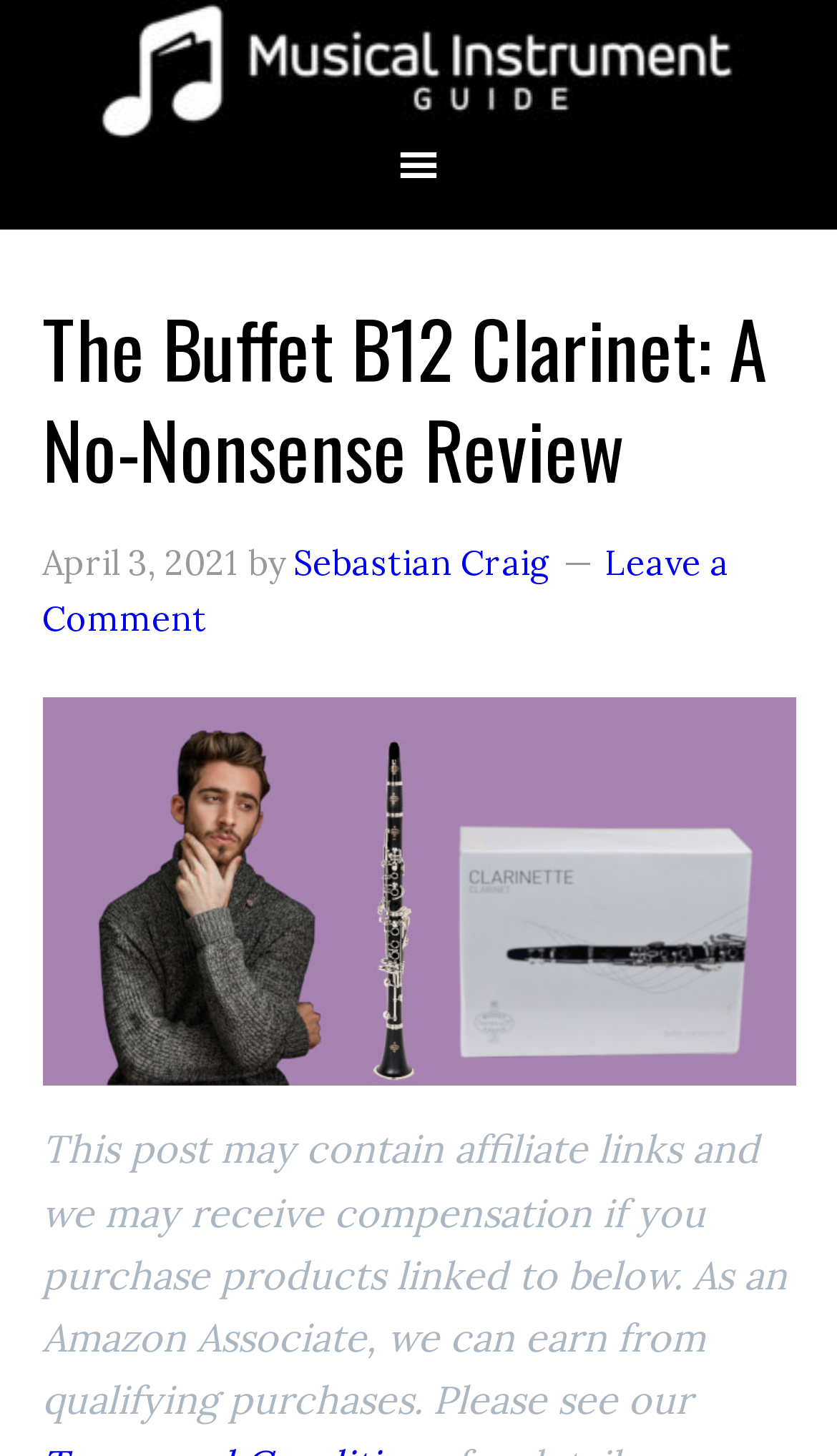Review the image closely and give a comprehensive answer to the question: Who is the author of the review?

I found the author's name by looking at the link element in the header section, which contains the text 'Sebastian Craig'.